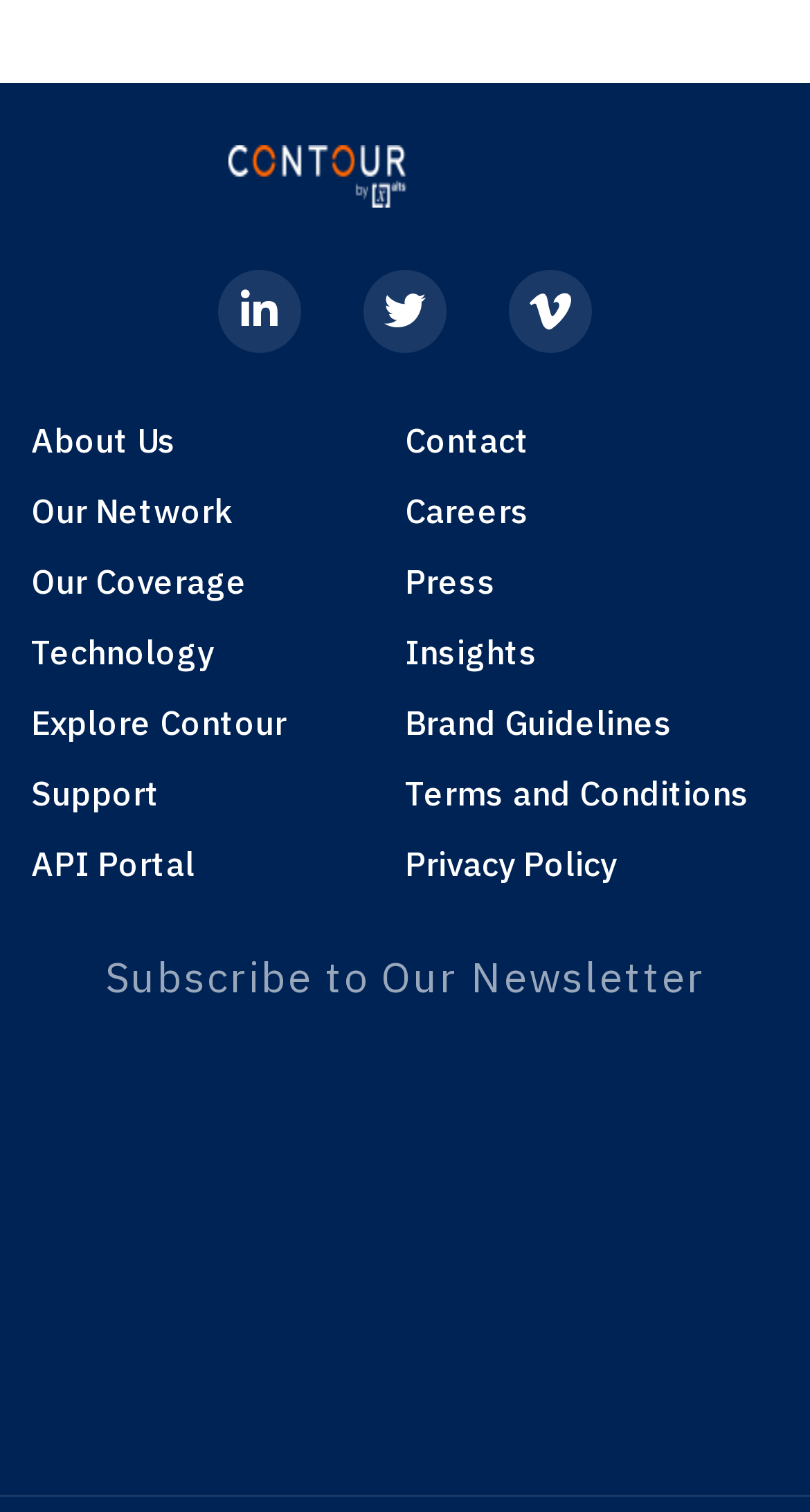Please find the bounding box coordinates for the clickable element needed to perform this instruction: "Contact via Skype".

None